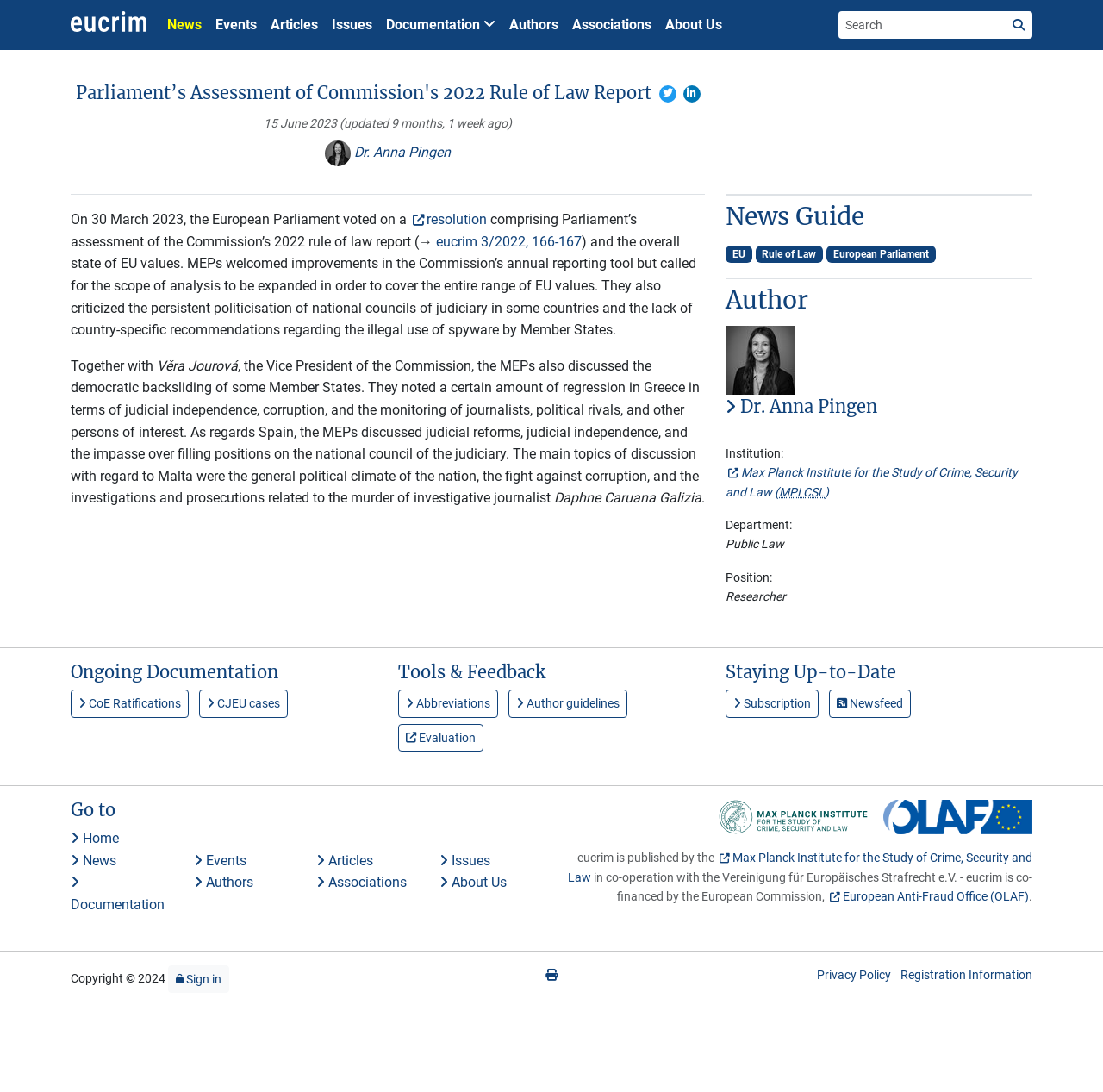Identify the bounding box coordinates of the specific part of the webpage to click to complete this instruction: "Go to News".

[0.145, 0.006, 0.189, 0.039]